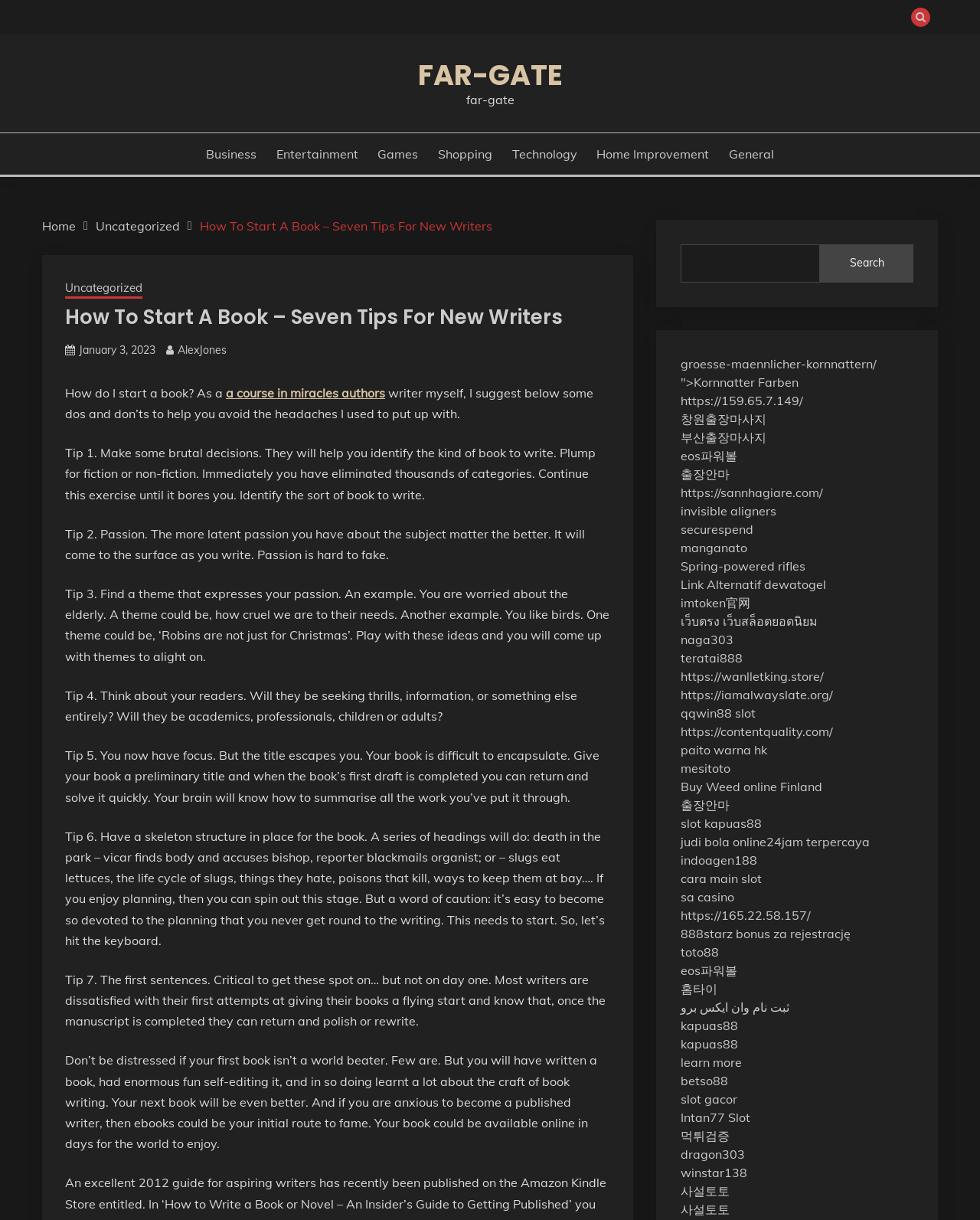Identify and extract the heading text of the webpage.

How To Start A Book – Seven Tips For New Writers